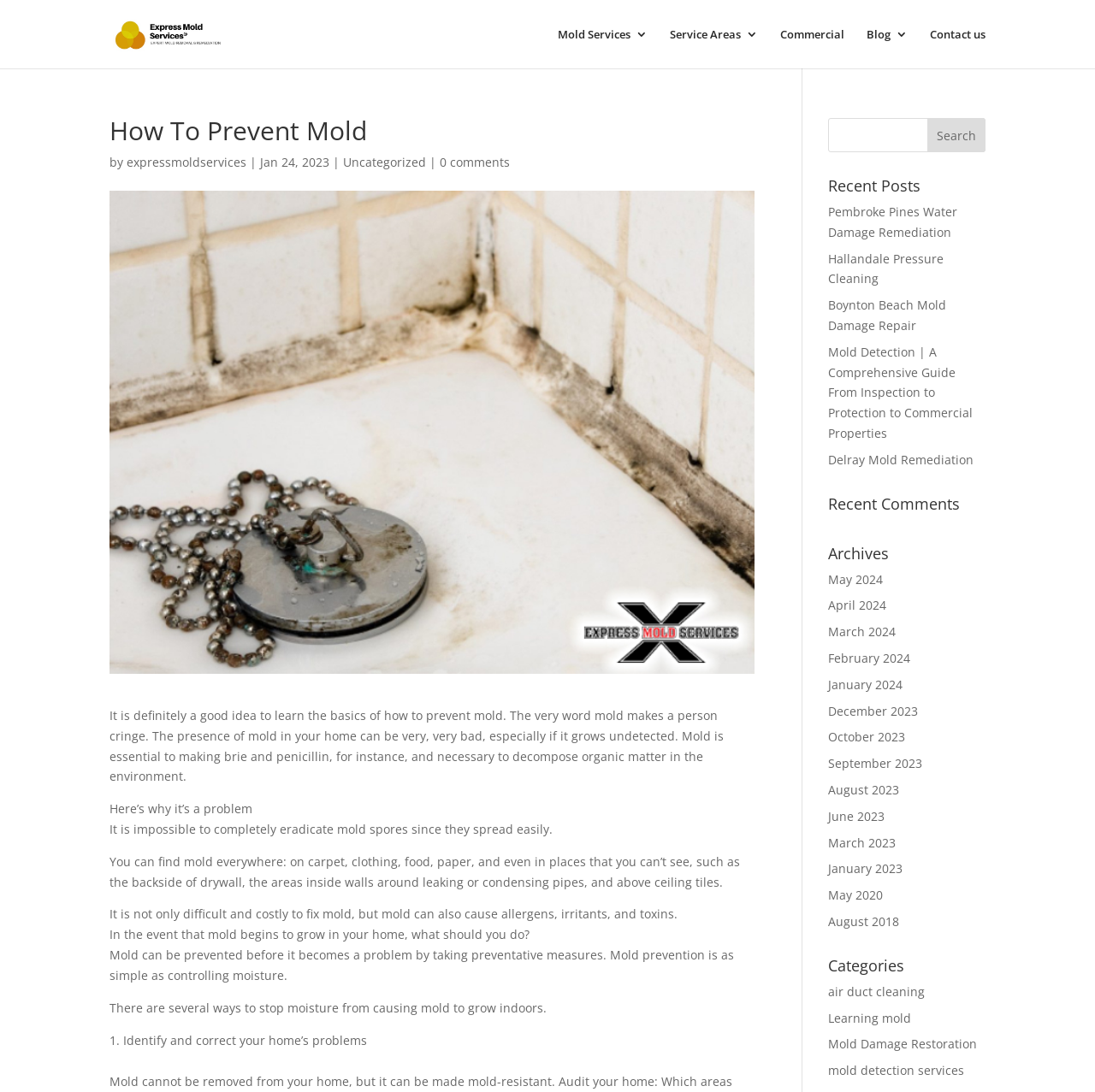What is the category of the blog post 'Mold Detection | A Comprehensive Guide From Inspection to Protection to Commercial Properties'?
Please ensure your answer is as detailed and informative as possible.

I found the answer by looking at the categories section, where there is a link to 'Mold Damage Restoration'. This category matches the theme of the blog post, which is about mold detection and restoration.